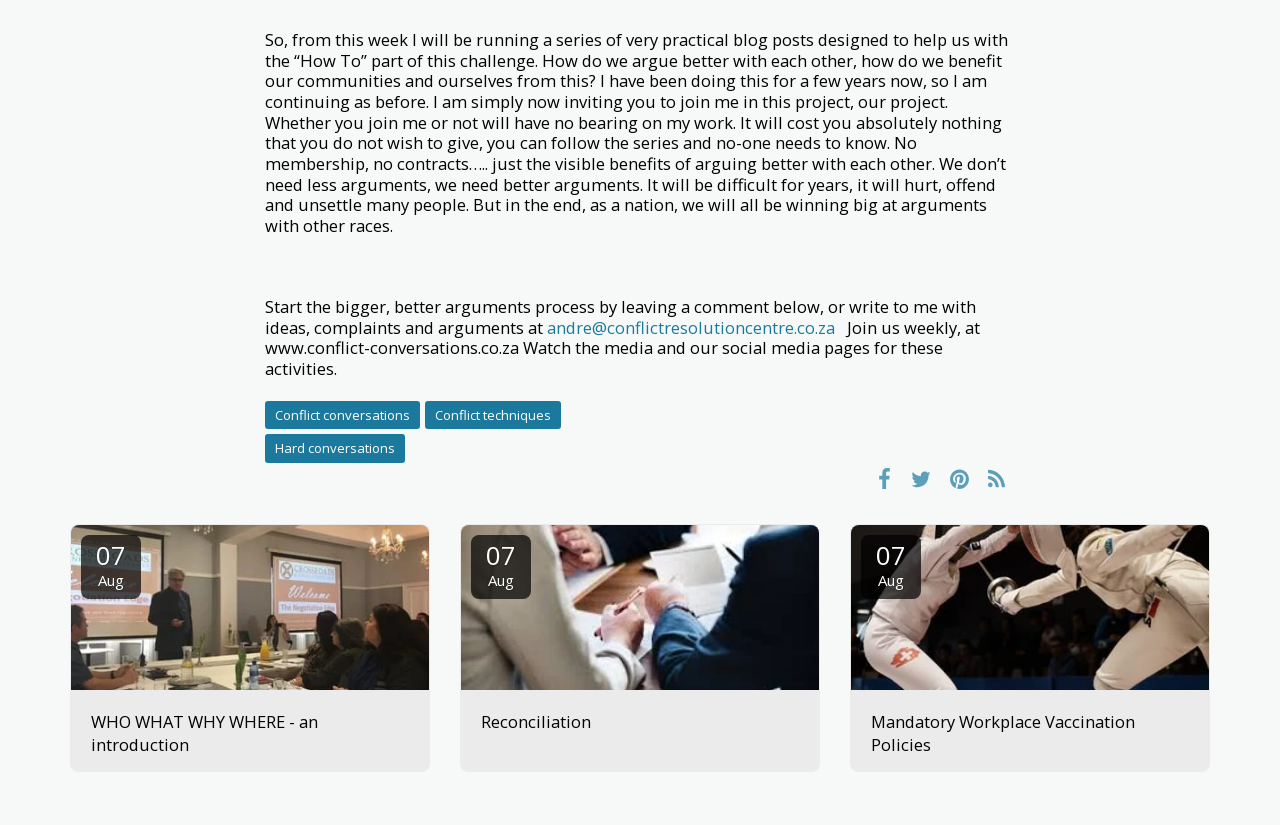Please find the bounding box coordinates of the element that must be clicked to perform the given instruction: "Leave a comment below". The coordinates should be four float numbers from 0 to 1, i.e., [left, top, right, bottom].

[0.207, 0.358, 0.762, 0.411]